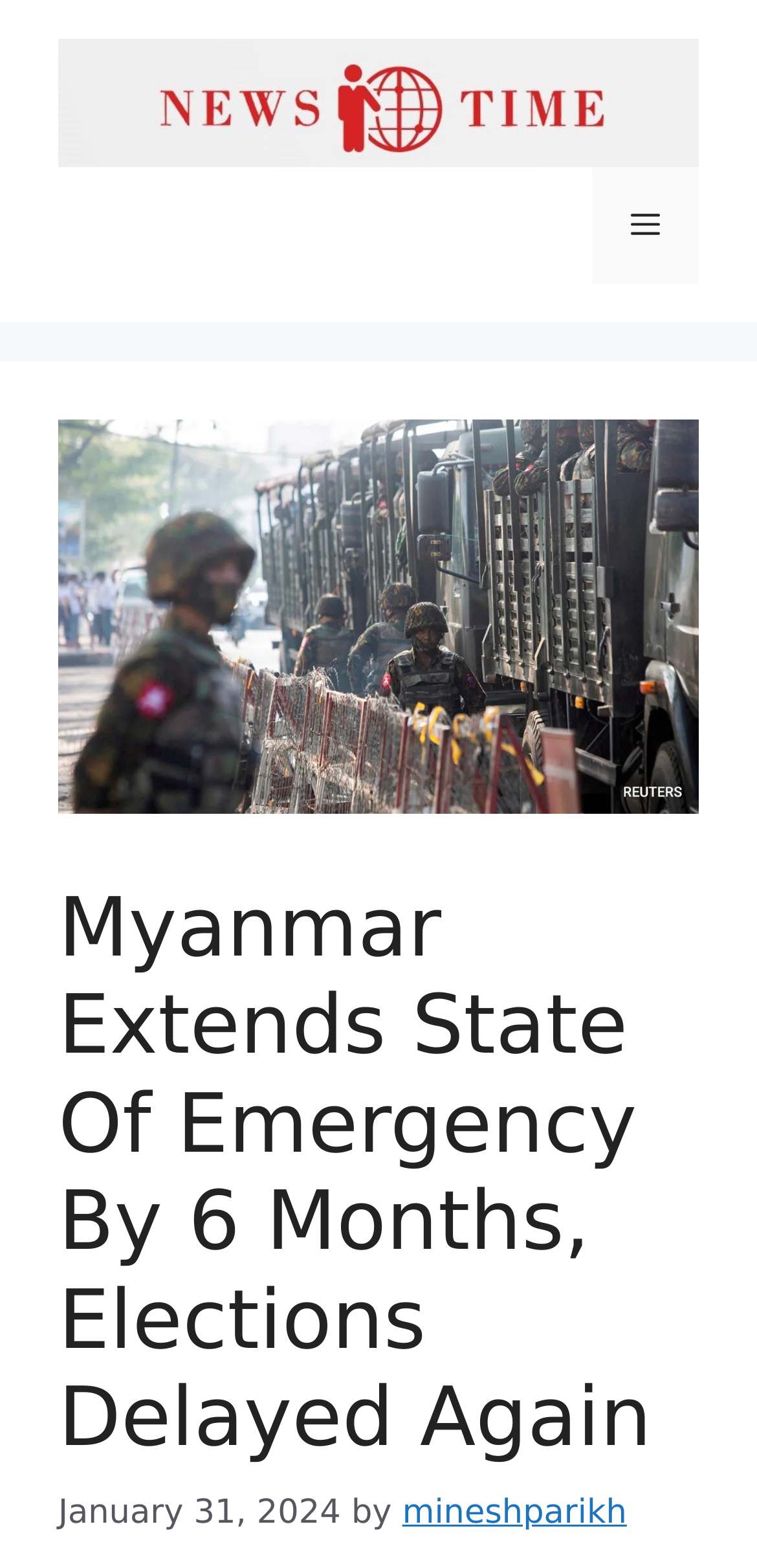What is the name of the website?
Respond to the question with a single word or phrase according to the image.

newstime